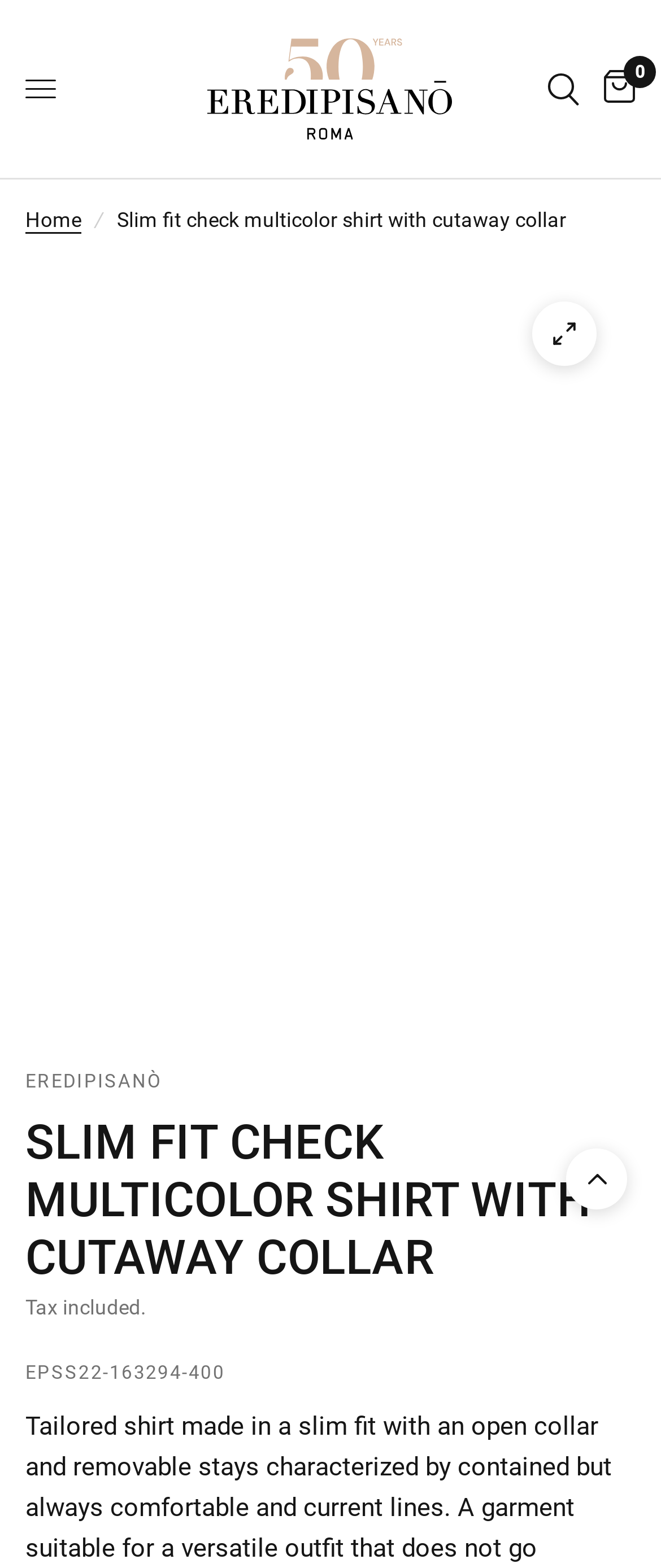Generate a thorough caption that explains the contents of the webpage.

This webpage appears to be a product page for a slim fit check multicolor shirt with a cutaway collar from Eredipisanò Italia. At the top left, there is a navigation menu with breadcrumbs, showing the path "Home / Slim fit check multicolor shirt with cutaway collar". Below this, there is a heading that repeats the product name.

On the top right, there is a search link and a link with a number "0" next to it, accompanied by two small images. Above these links, there is a logo of Eredipisanò Italia, which is also a link.

In the main content area, there is a product description that mentions the shirt's features, such as its slim fit, open collar, and removable stays. The description also highlights the garment's comfort and versatility.

Below the product description, there is a section with the product name and code, "EPSS22-163294-400", along with a note that the tax is included. On the right side of this section, there is a small image.

At the bottom of the page, there is a large image that takes up most of the width, likely showcasing the product.